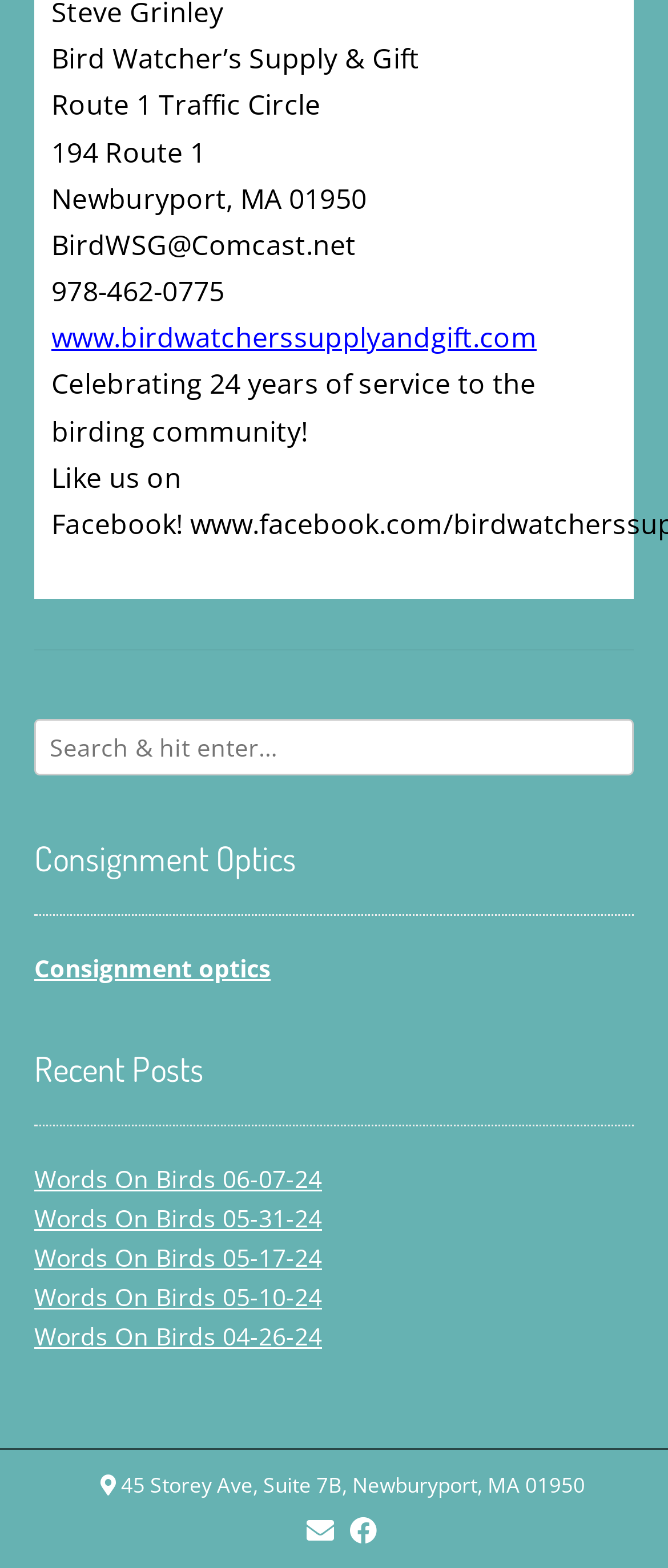What is the phone number of the store?
Using the visual information from the image, give a one-word or short-phrase answer.

978-462-0775